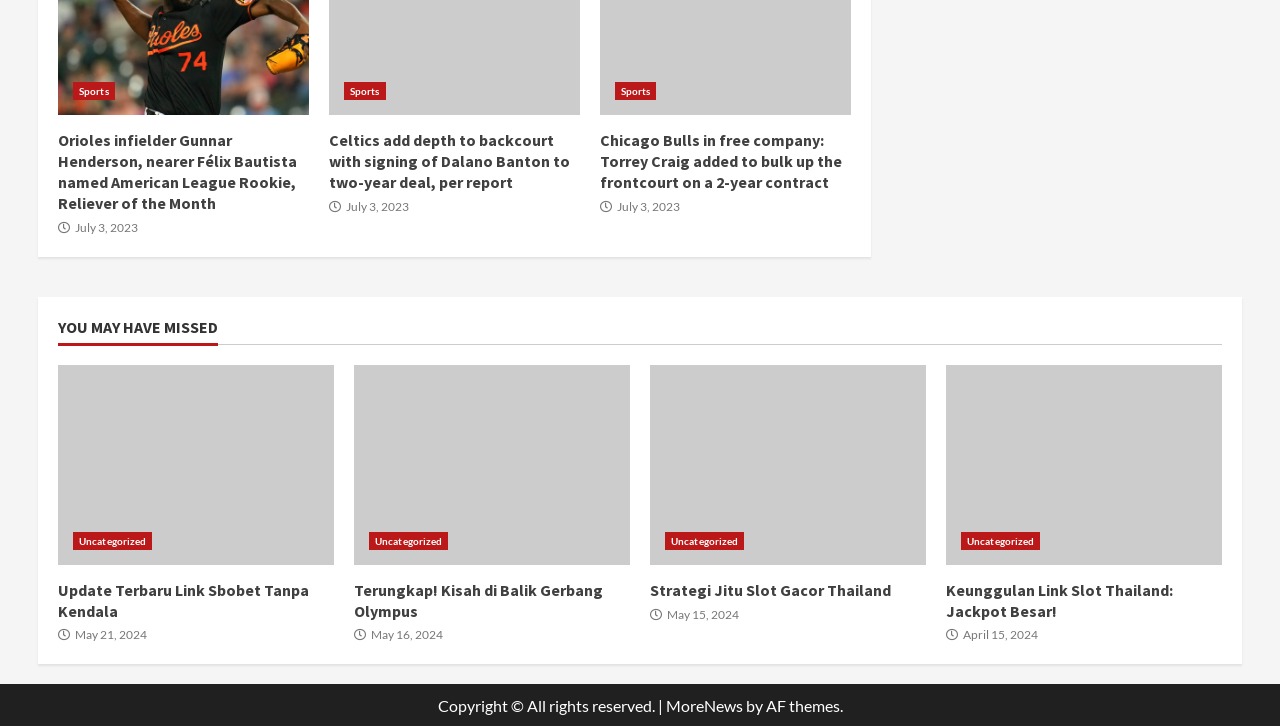Using the element description Uncategorized, predict the bounding box coordinates for the UI element. Provide the coordinates in (top-left x, top-left y, bottom-right x, bottom-right y) format with values ranging from 0 to 1.

[0.751, 0.732, 0.813, 0.757]